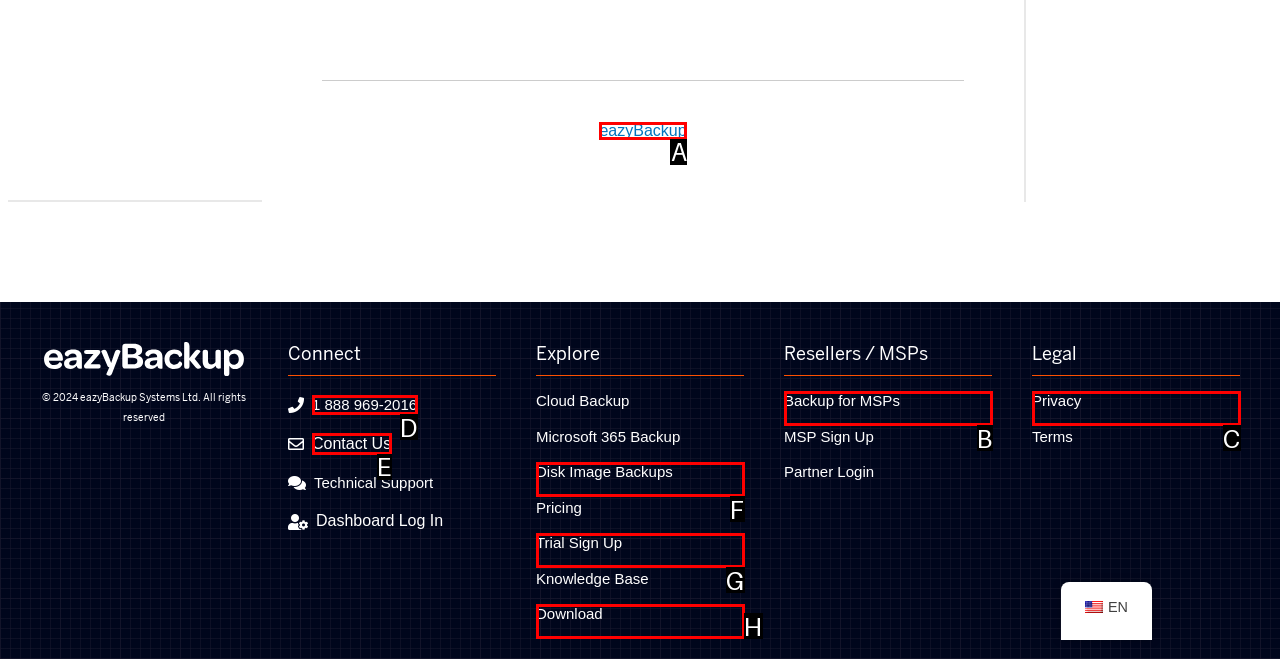Determine which HTML element corresponds to the description: 1 888 969-2016. Provide the letter of the correct option.

D